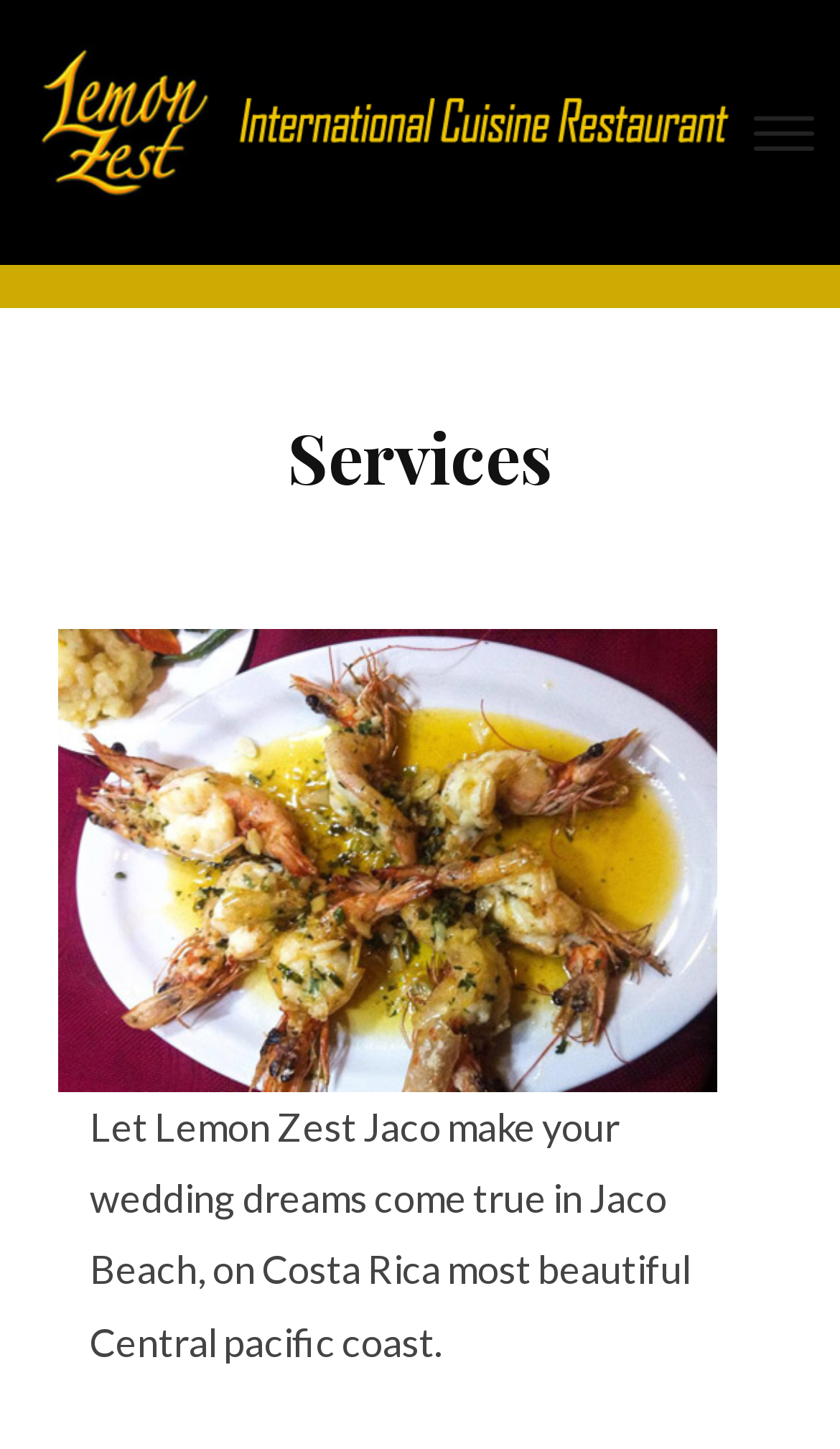What is the purpose of the toggle button?
Utilize the information in the image to give a detailed answer to the question.

The toggle button is located at the top-right corner of the webpage, and its purpose is to toggle the sidebar and navigation, as indicated by the text associated with it.